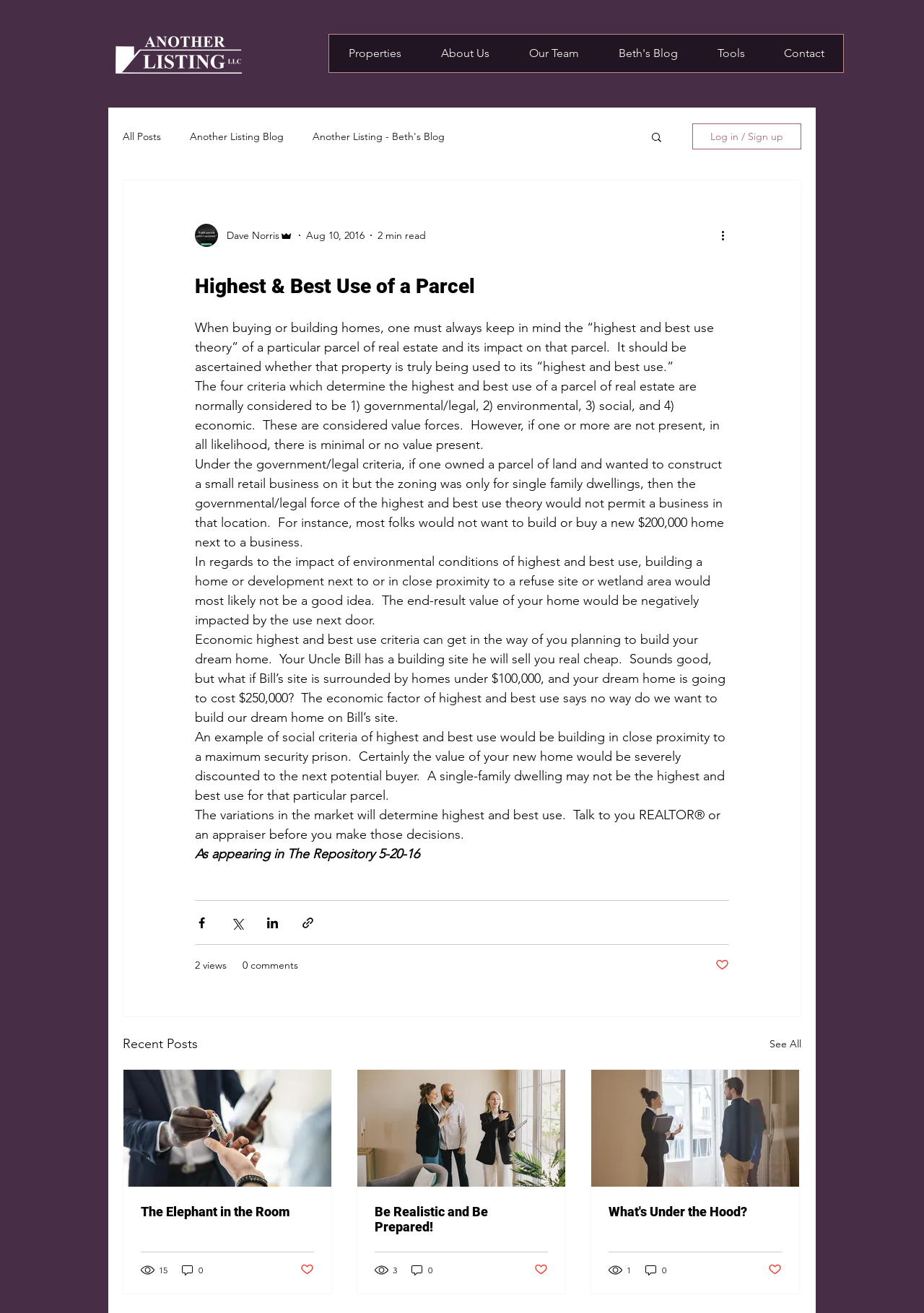What is the author's name?
Refer to the screenshot and deliver a thorough answer to the question presented.

The author's name can be found in the article section, where it is written 'Dave Norris' next to the writer's picture.